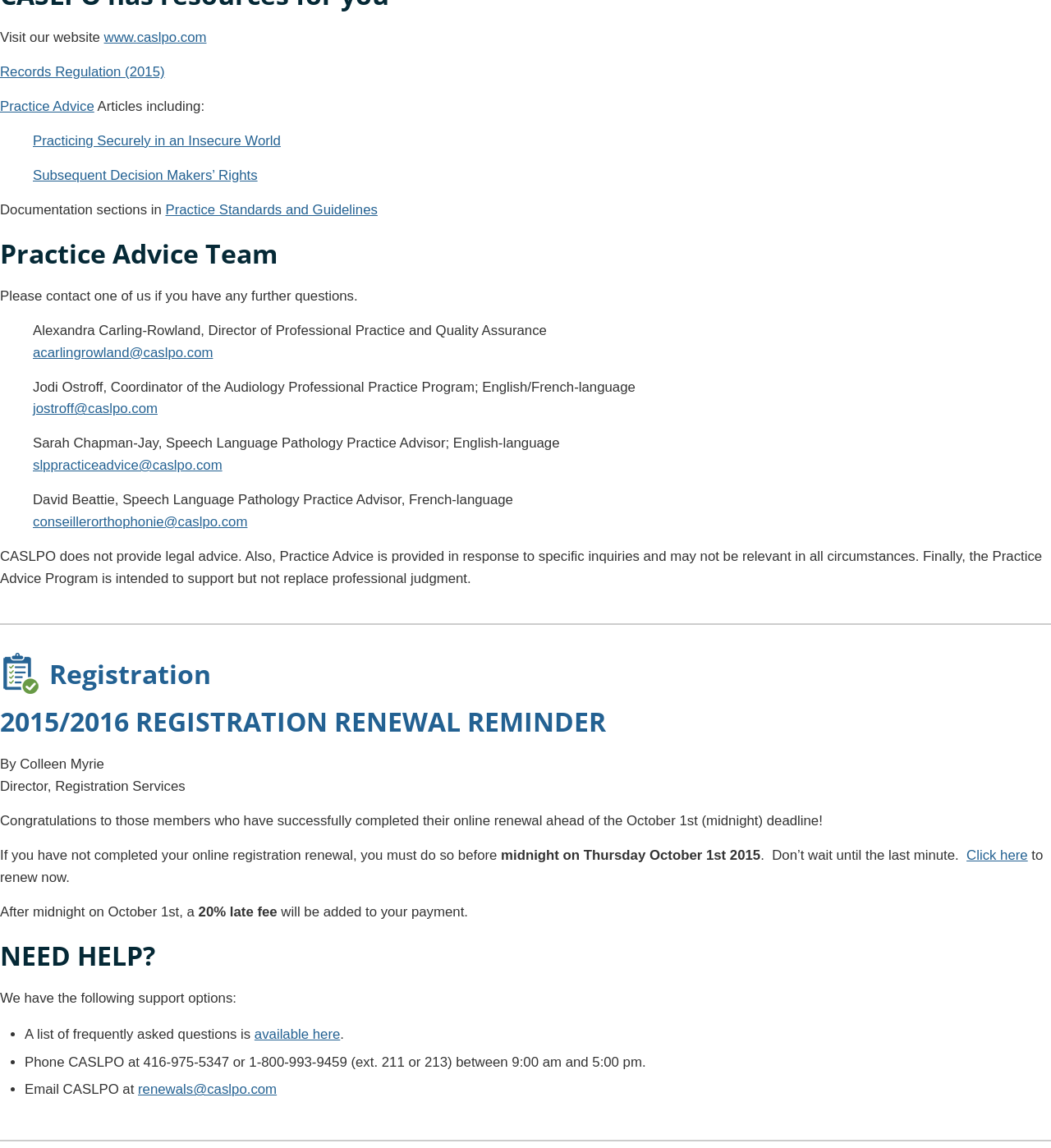Locate the bounding box coordinates of the element that should be clicked to execute the following instruction: "Contact Alexandra Carling-Rowland".

[0.031, 0.3, 0.203, 0.314]